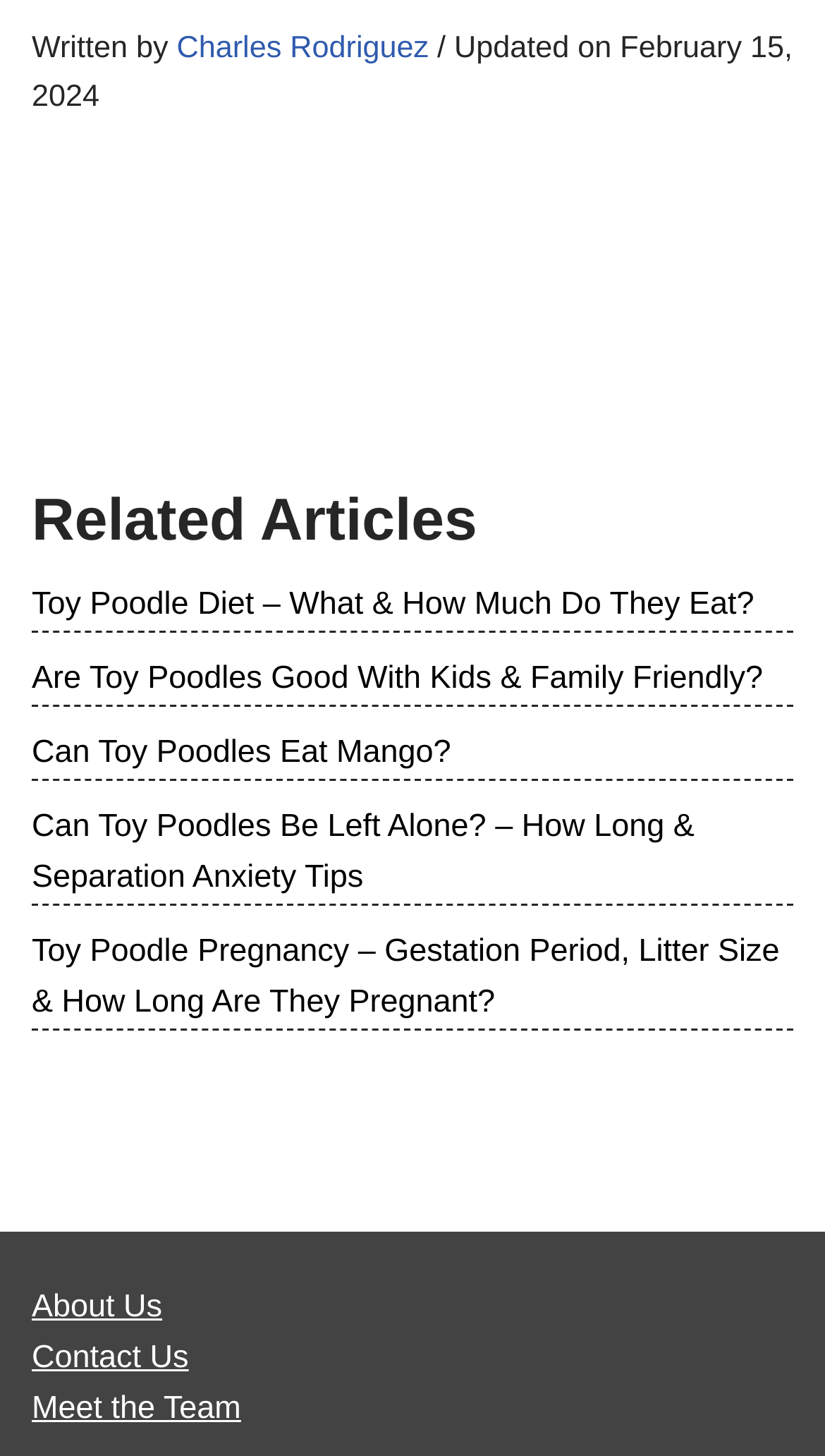Determine the bounding box coordinates of the clickable region to follow the instruction: "Read about Toy Poodle Pregnancy".

[0.038, 0.641, 0.945, 0.701]